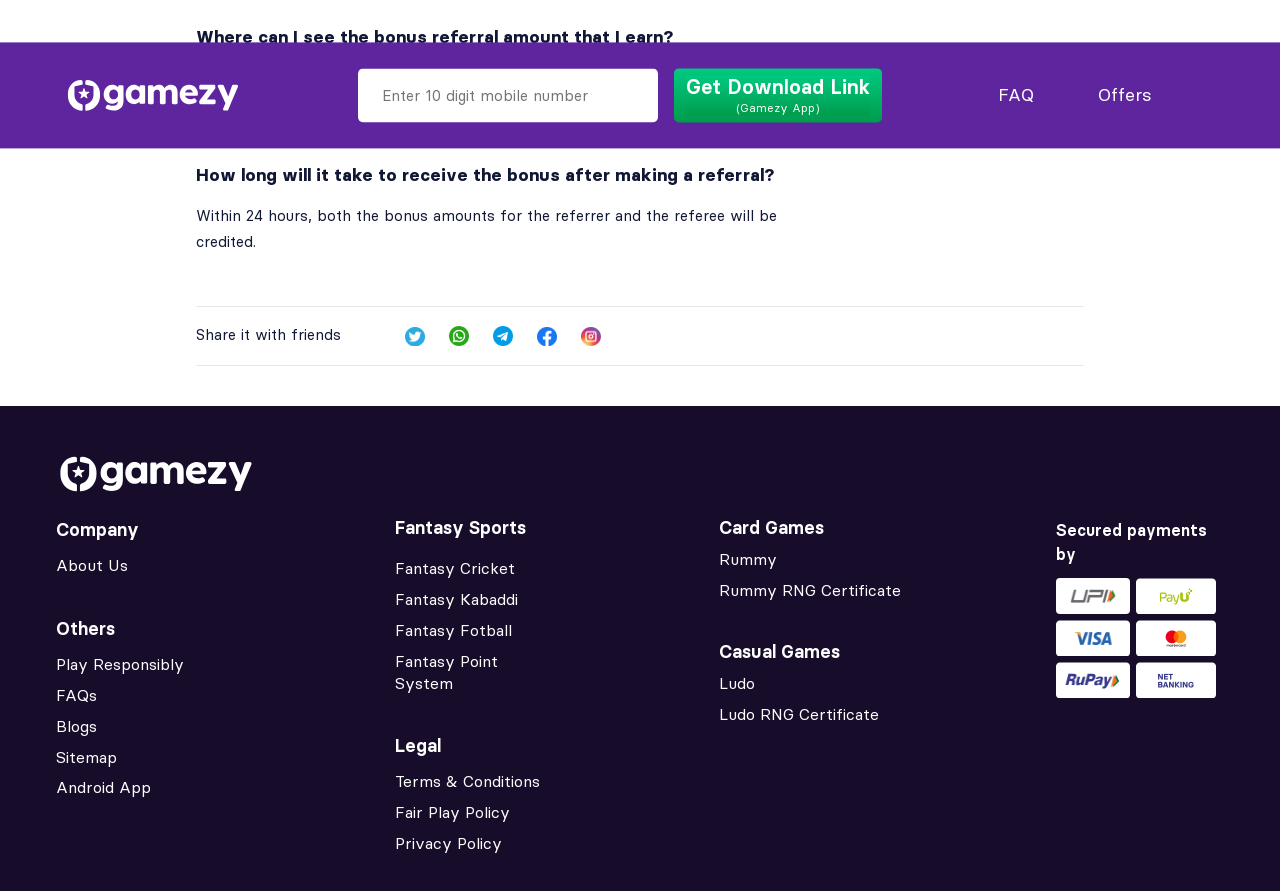What is the purpose of the 'My Wallet' tab? Analyze the screenshot and reply with just one word or a short phrase.

To check bonus referral amount